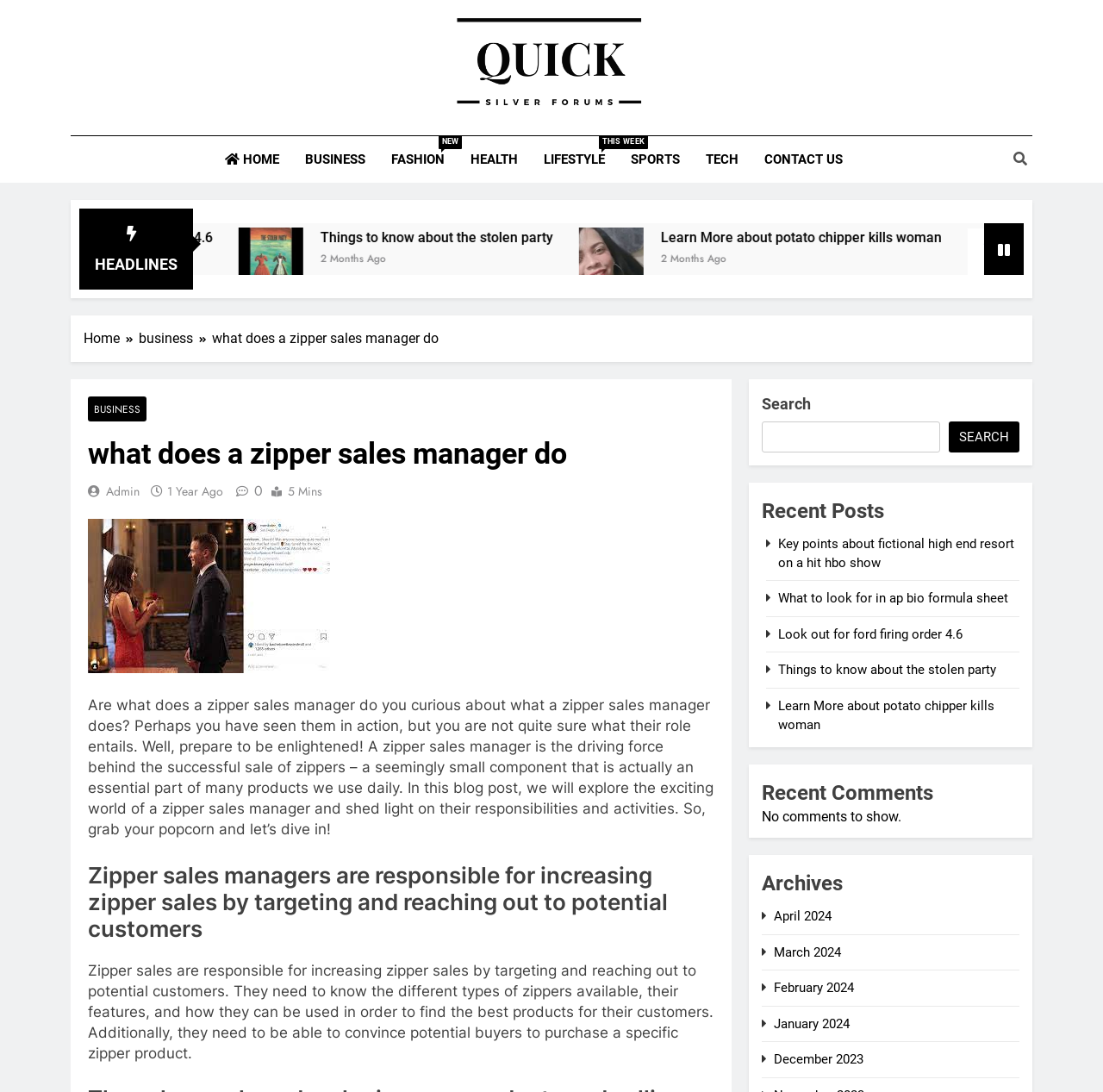What is the purpose of a zipper sales manager's knowledge of zipper features?
We need a detailed and exhaustive answer to the question. Please elaborate.

According to the article, a zipper sales manager needs to know the different types of zippers available, their features, and how they can be used in order to find the best products for their customers. This knowledge is necessary for the zipper sales manager to target and reach out to potential customers effectively.